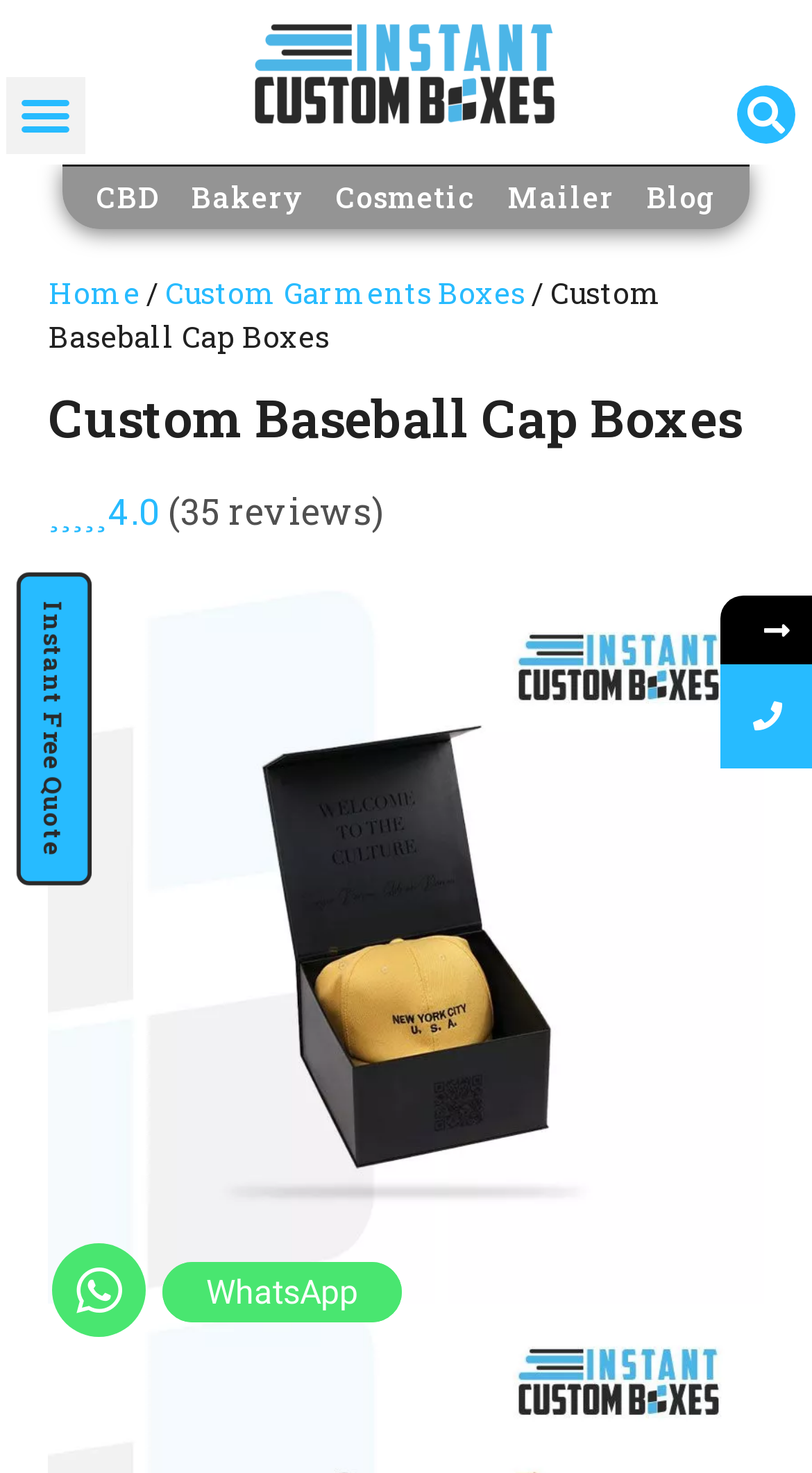Determine the bounding box coordinates for the HTML element described here: "Mailer".

[0.612, 0.119, 0.77, 0.15]